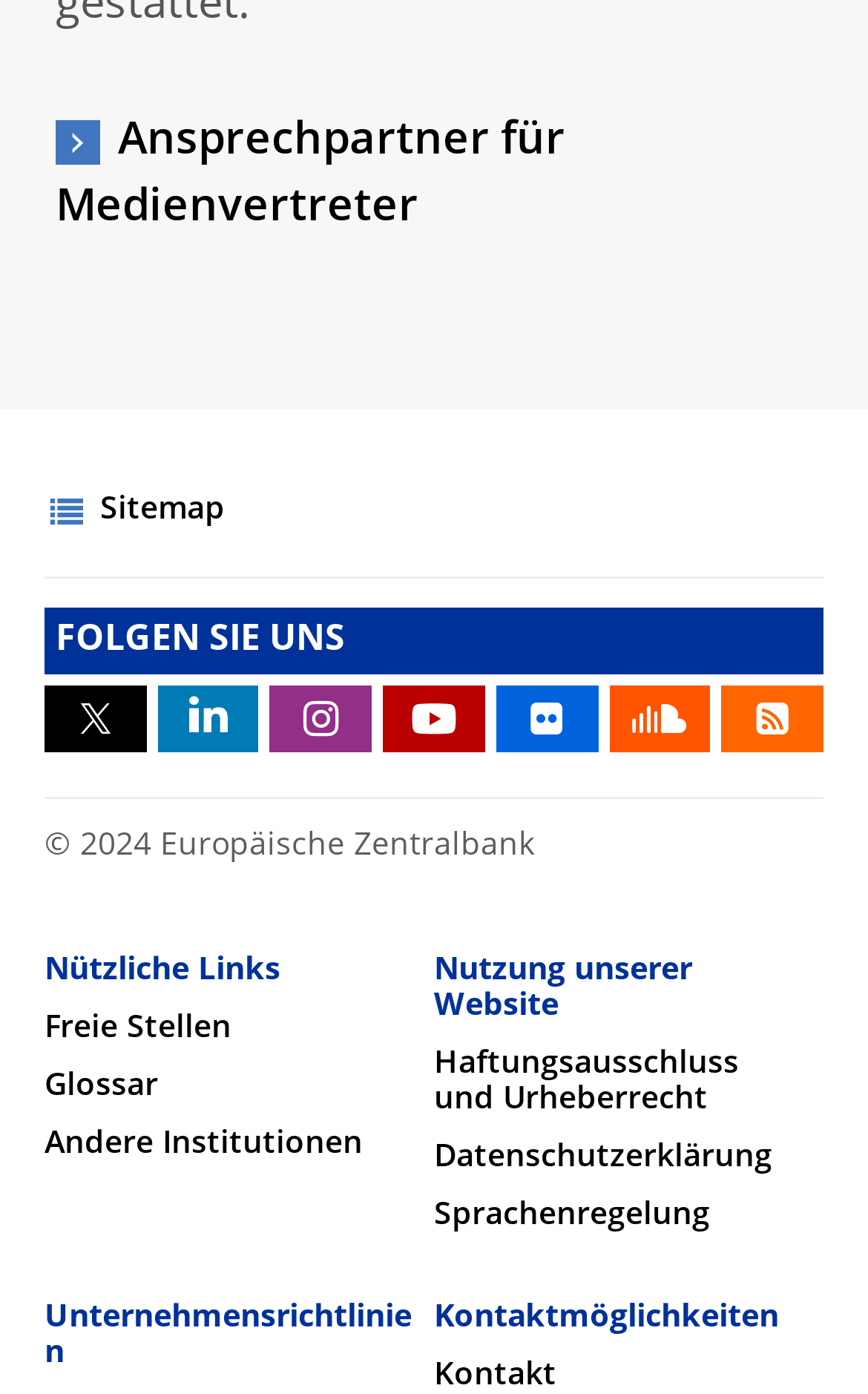Identify the bounding box coordinates for the element you need to click to achieve the following task: "Click ORDER NOW". Provide the bounding box coordinates as four float numbers between 0 and 1, in the form [left, top, right, bottom].

None